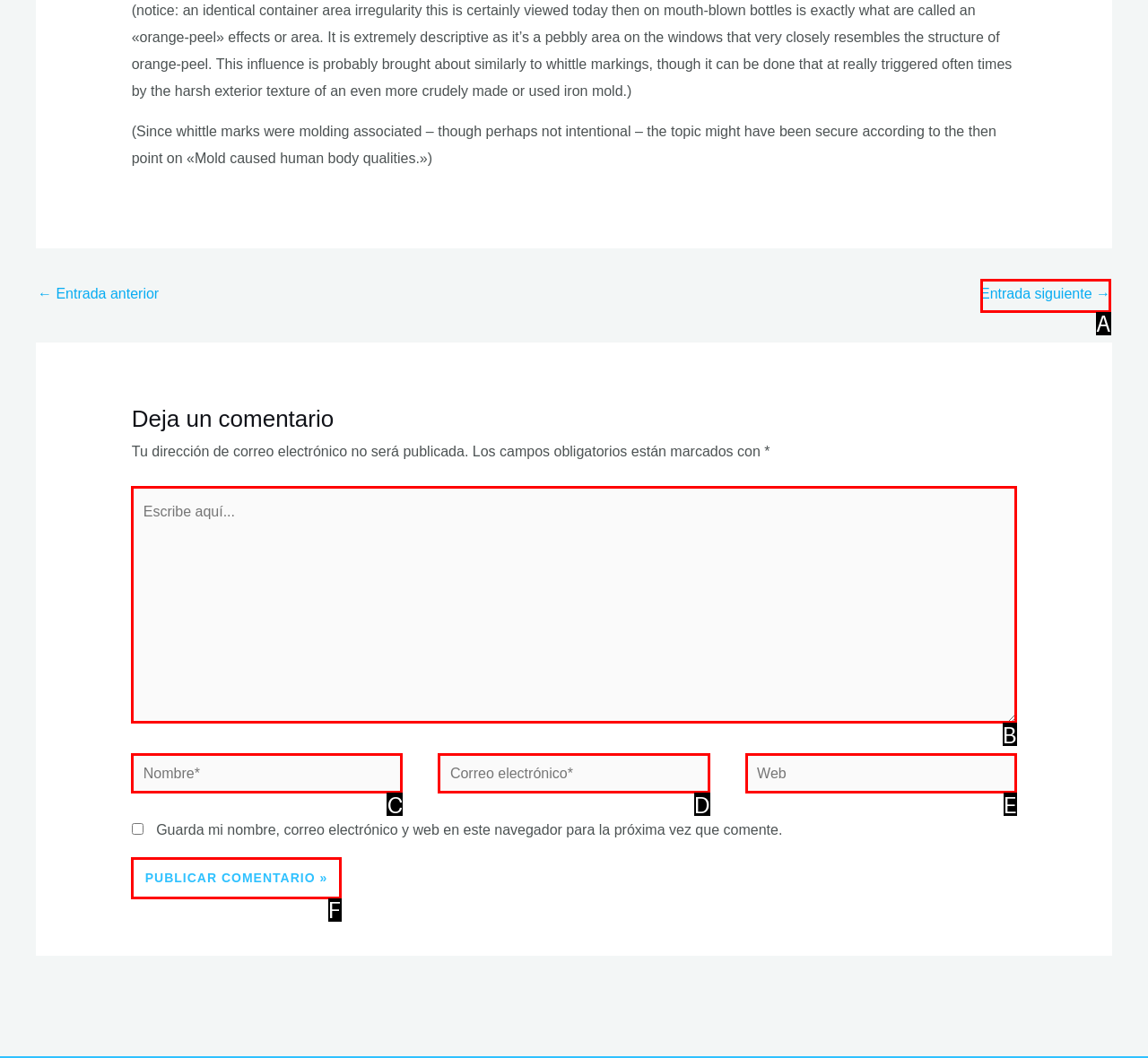Based on the description: parent_node: Web name="url" placeholder="Web", identify the matching HTML element. Reply with the letter of the correct option directly.

E